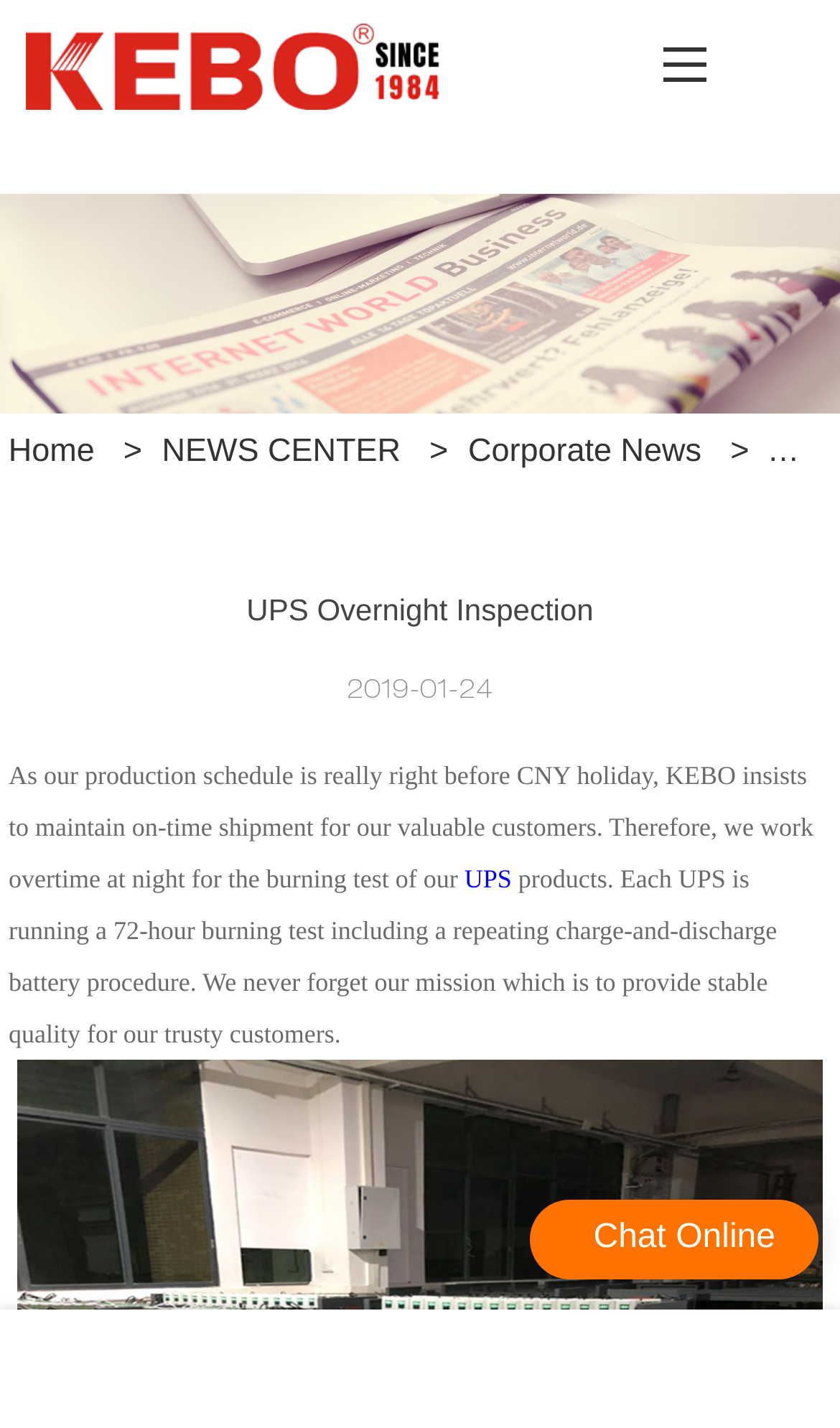Find and generate the main title of the webpage.

UPS Overnight Inspection